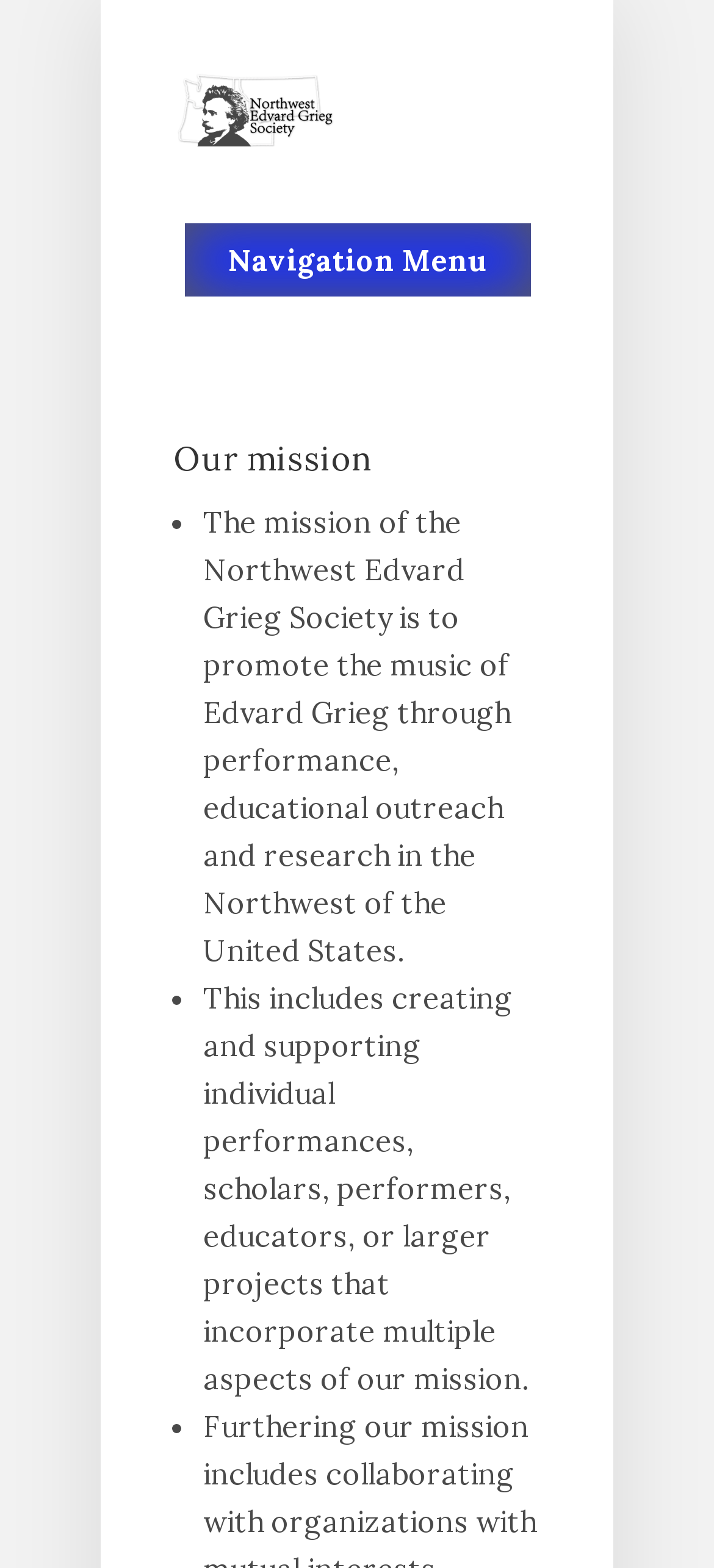Locate the bounding box of the UI element described by: "PRIVACY POLICY" in the given webpage screenshot.

None